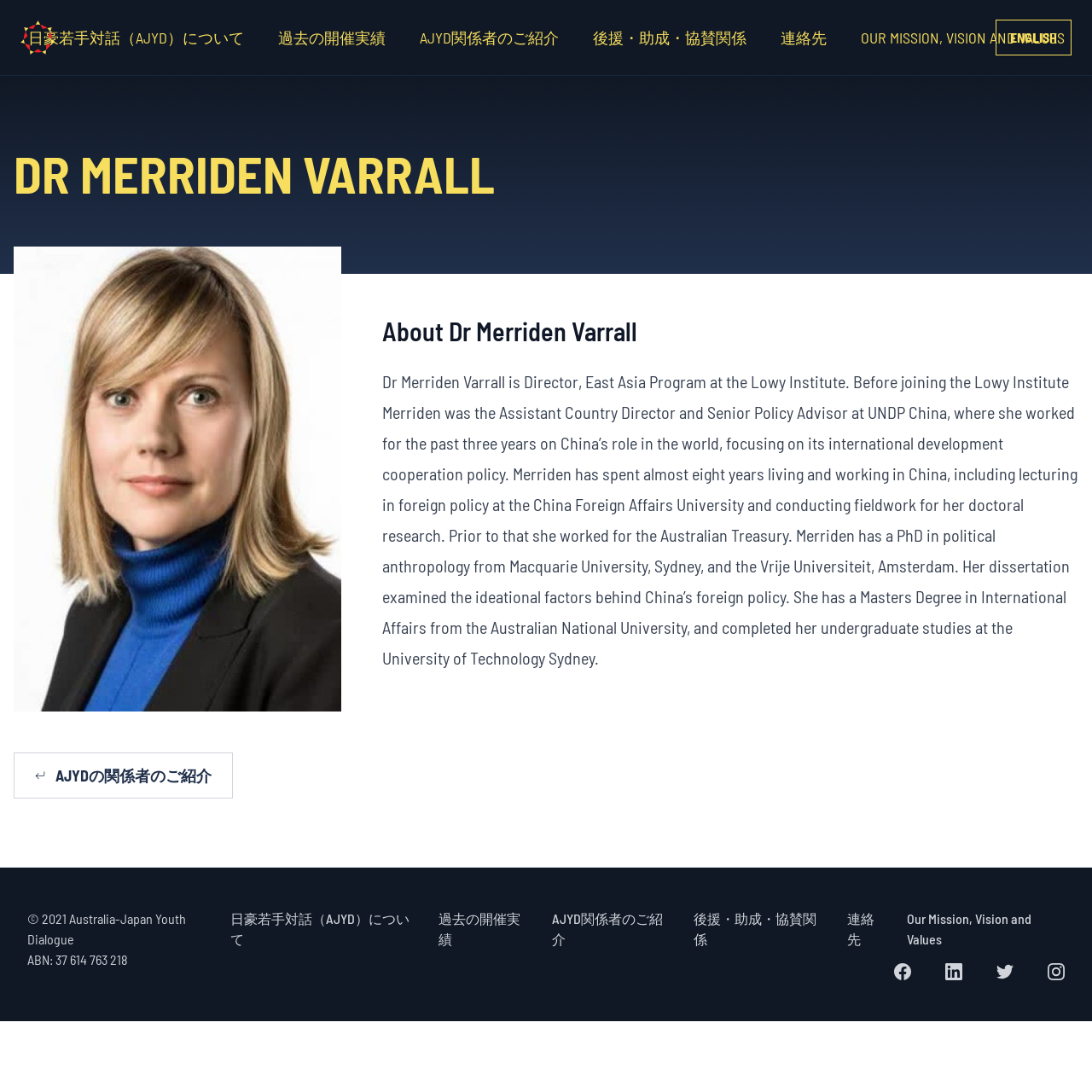Given the description Our Mission, Vision and Values, predict the bounding box coordinates of the UI element. Ensure the coordinates are in the format (top-left x, top-left y, bottom-right x, bottom-right y) and all values are between 0 and 1.

[0.831, 0.832, 0.975, 0.87]